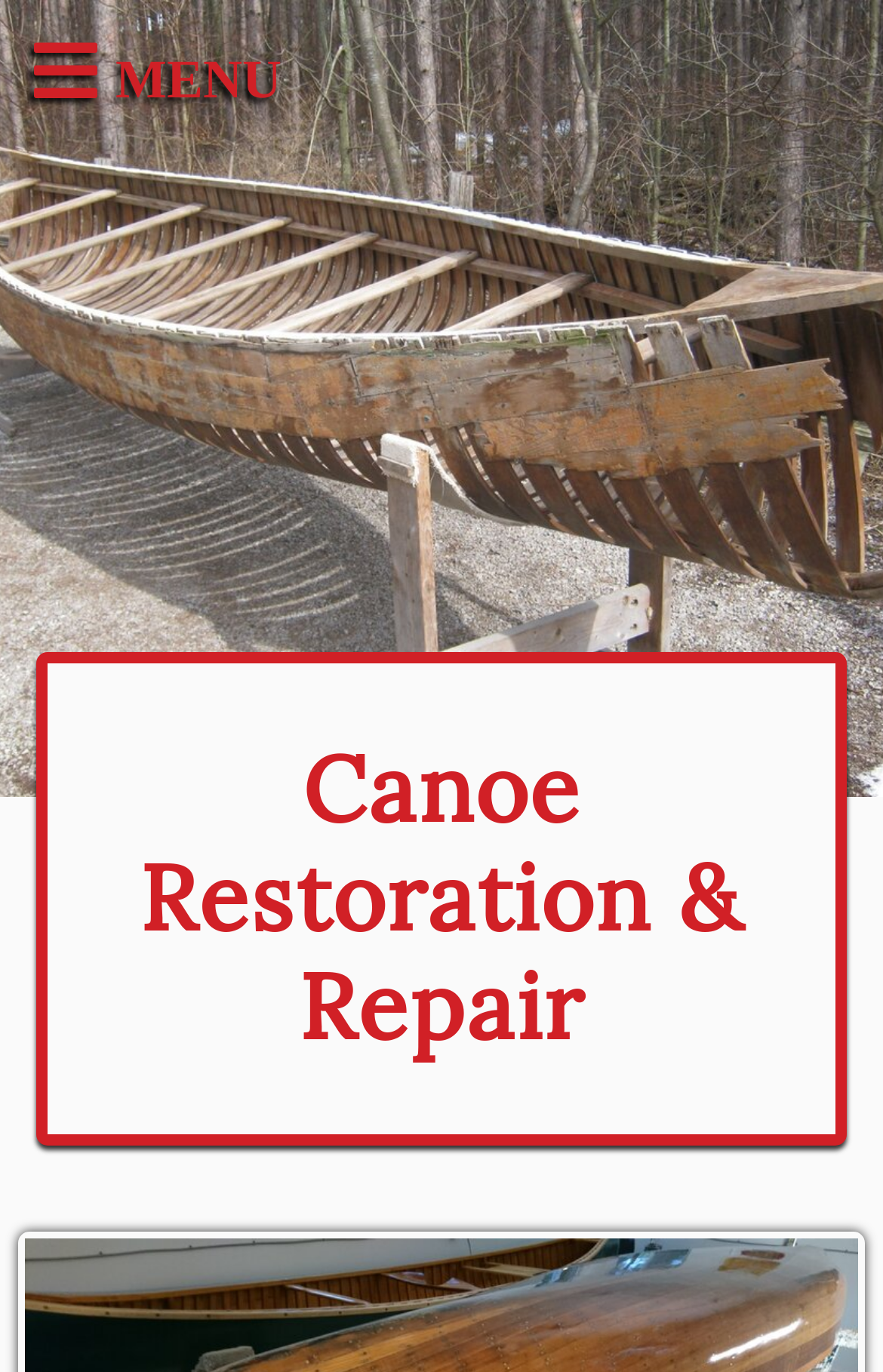What is the main heading of this webpage? Please extract and provide it.

Canoe Restoration & Repair